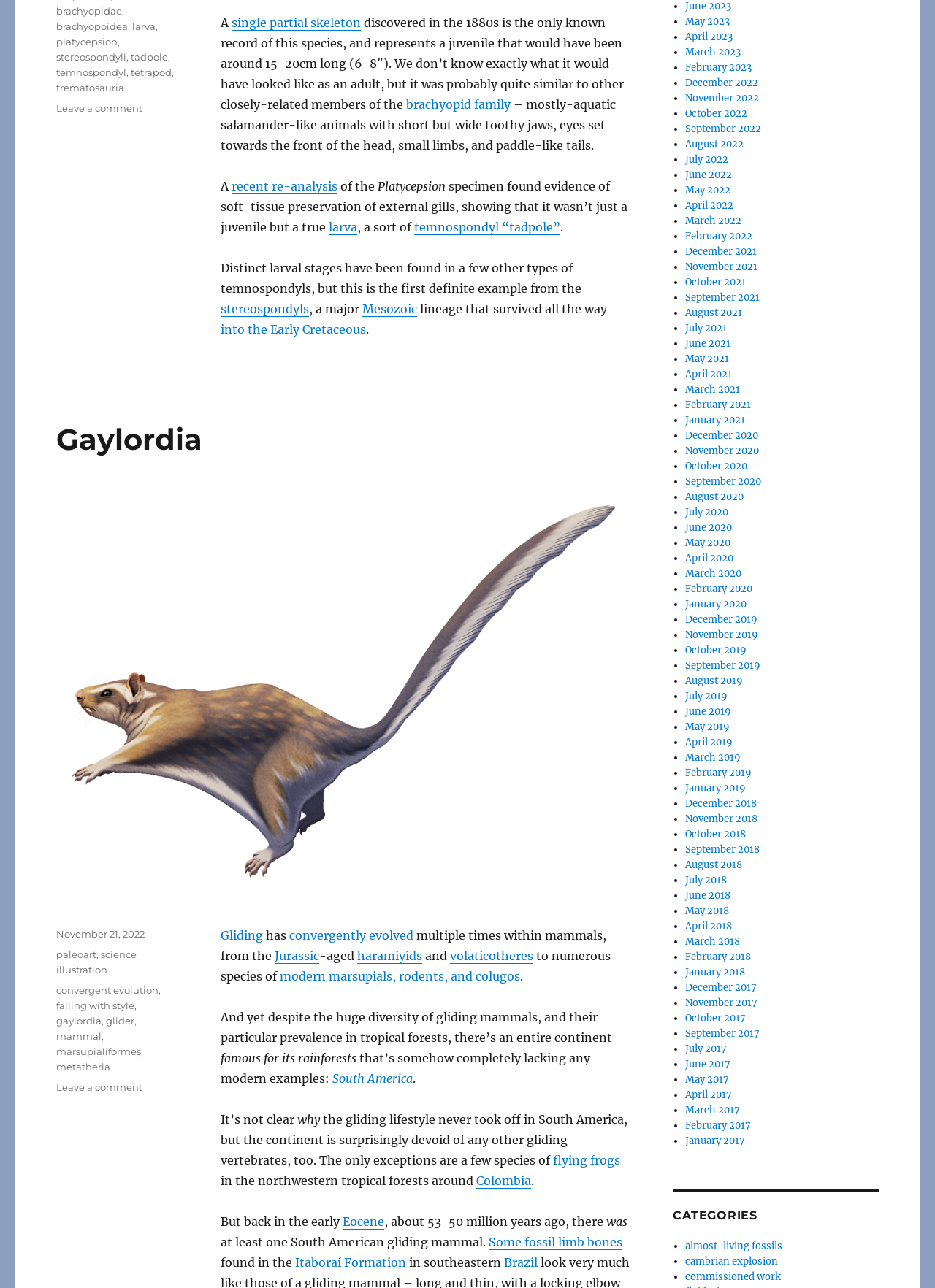In which continent is there a lack of modern gliding mammals?
Please provide a comprehensive answer based on the visual information in the image.

The text states 'And yet despite the huge diversity of gliding mammals, and their particular prevalence in tropical forests, there’s an entire continent famous for its rainforests that’s somehow completely lacking any modern examples: South America.'